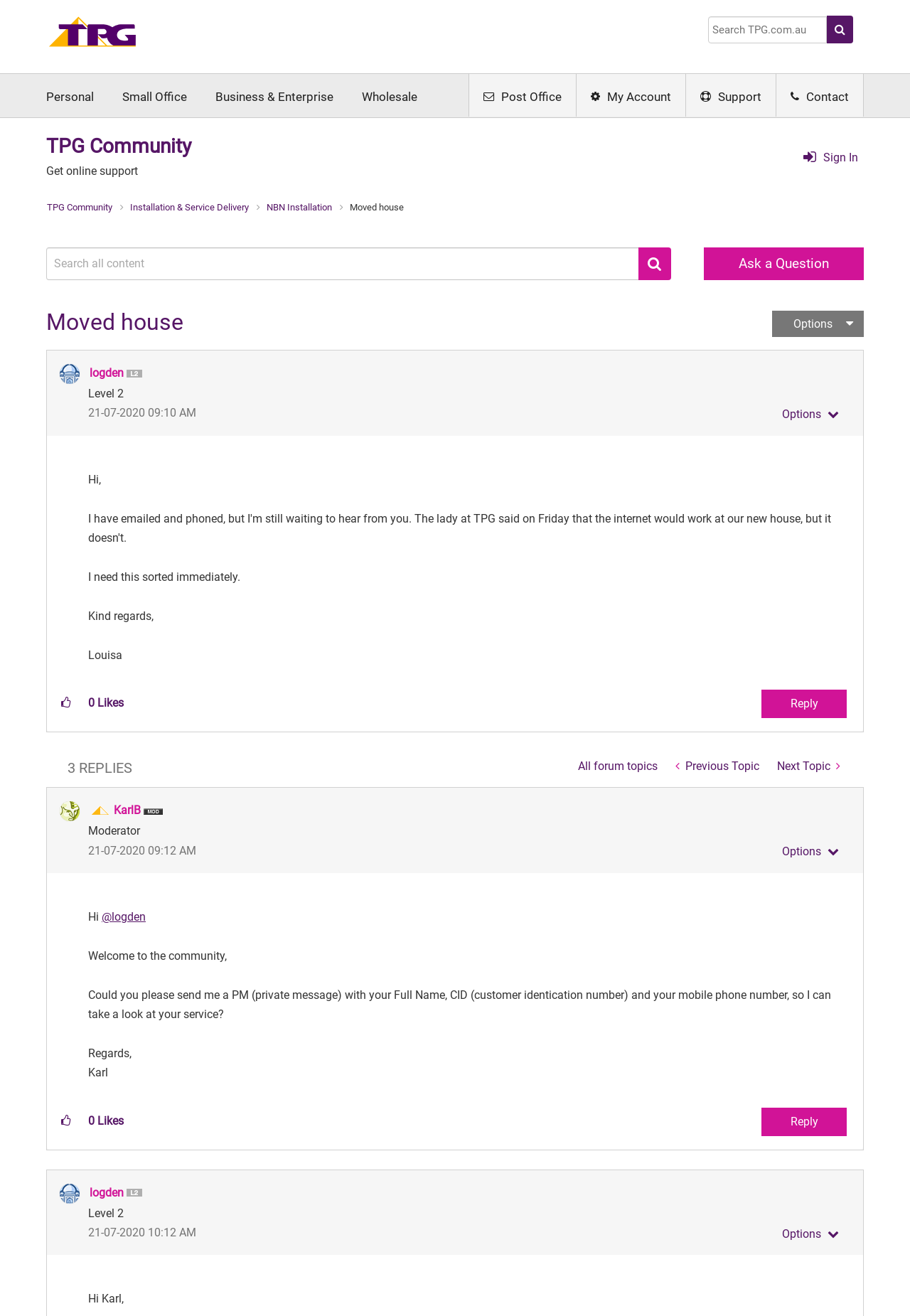What is the name of the person who started this topic?
Answer the question with a thorough and detailed explanation.

I found the name of the person who started this topic by reading the signature at the end of the original post, which says 'Kind regards, Louisa'.